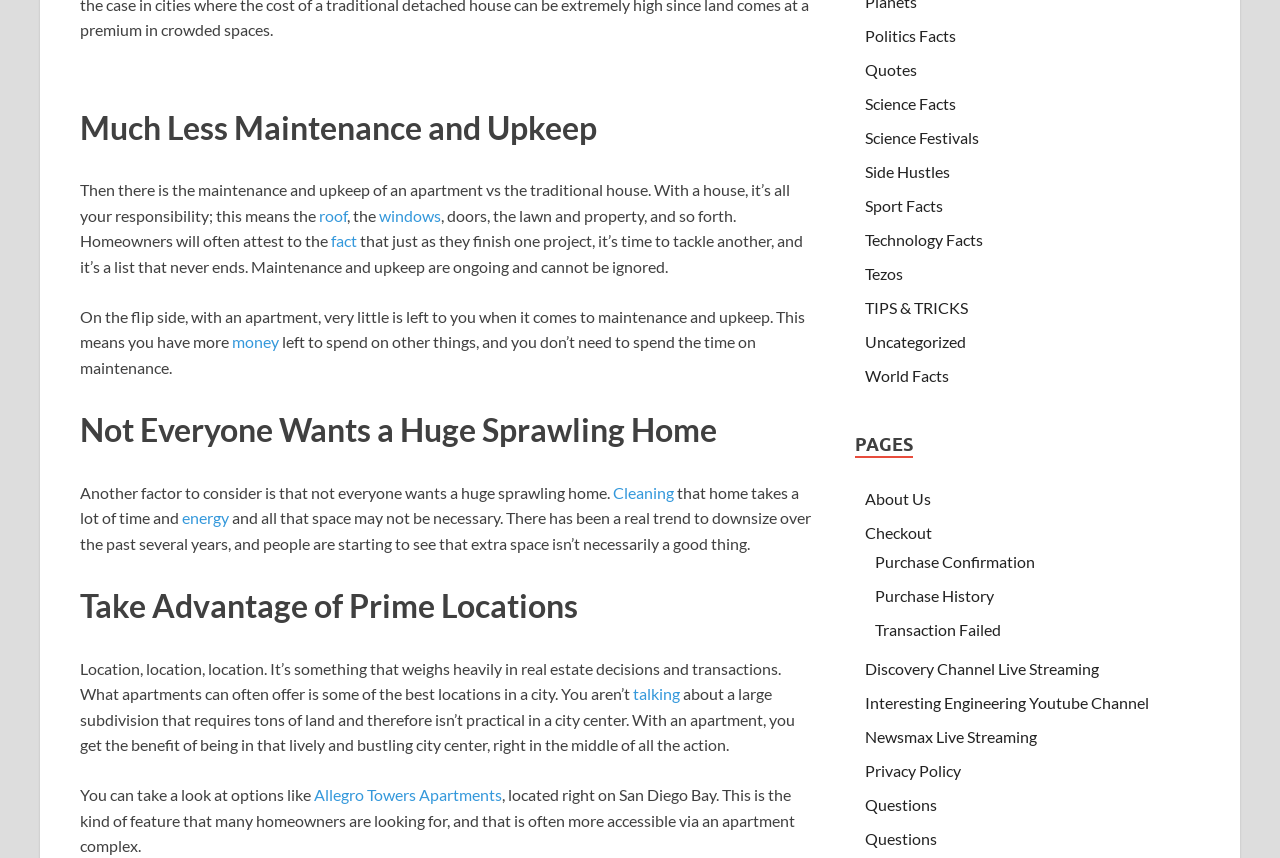Find the bounding box coordinates for the area that must be clicked to perform this action: "Explore 'Science Facts'".

[0.676, 0.11, 0.747, 0.132]